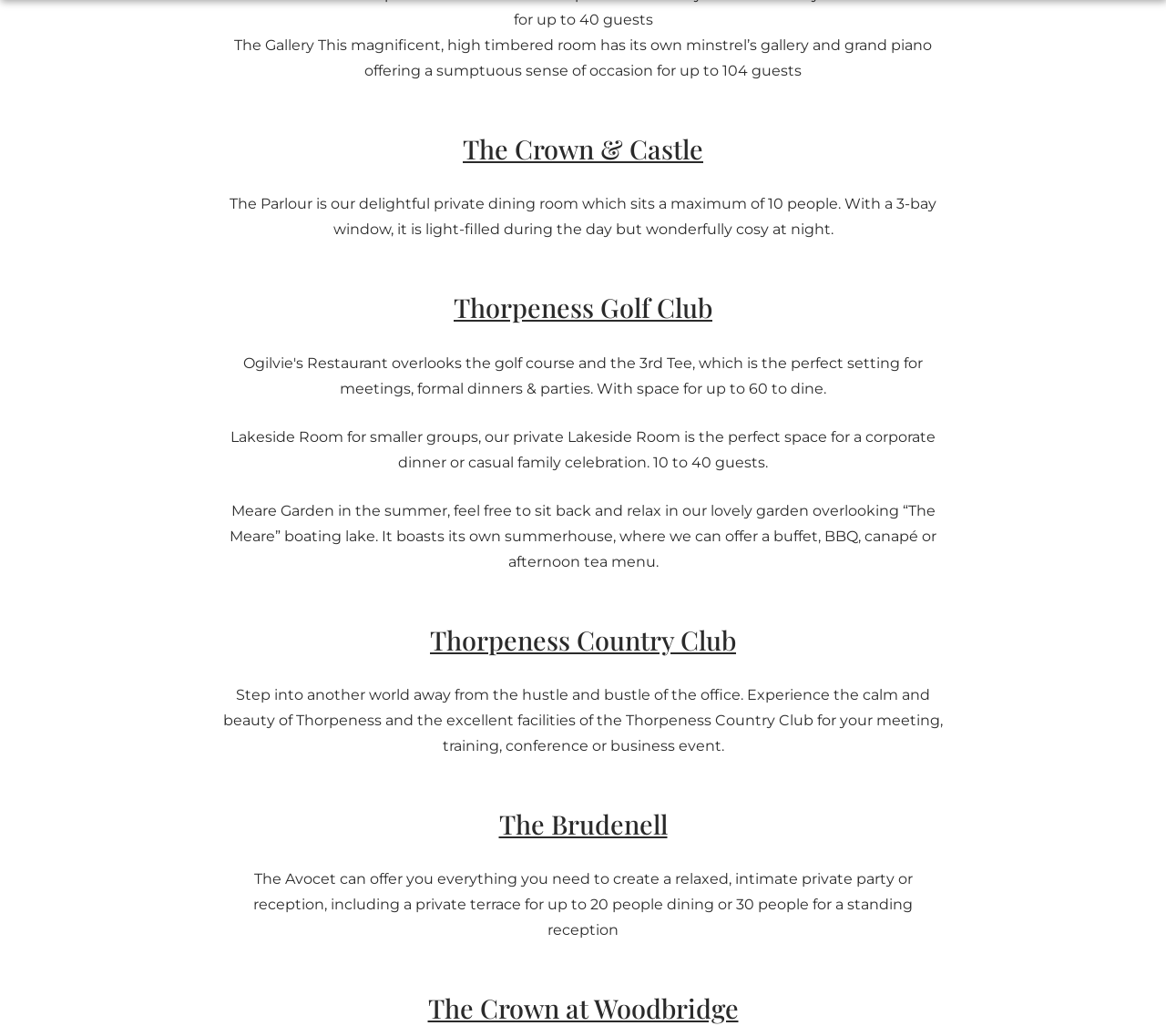Determine the bounding box for the UI element that matches this description: "Google LLC".

[0.113, 0.71, 0.162, 0.721]